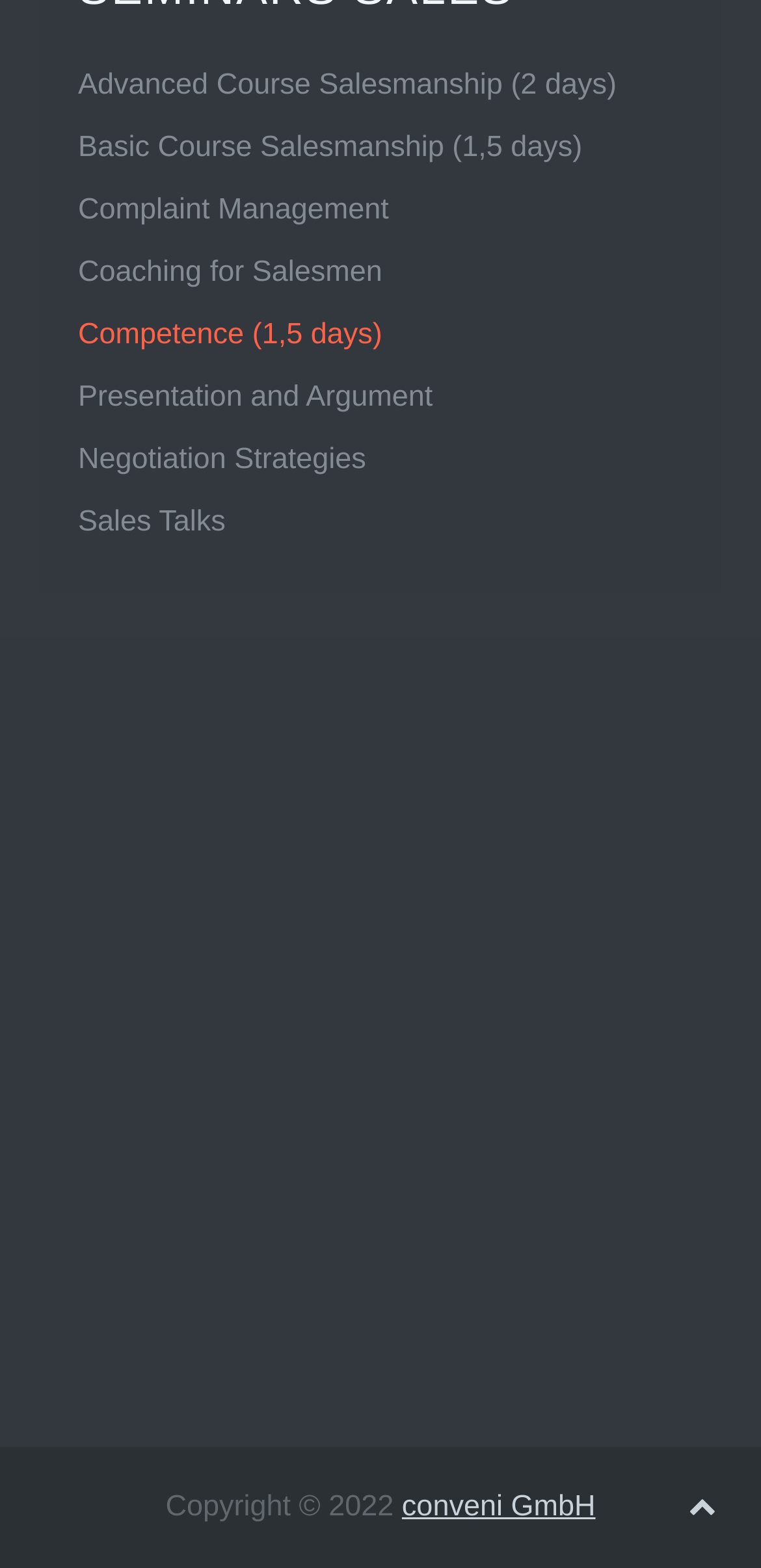Please specify the bounding box coordinates of the clickable section necessary to execute the following command: "Read General Terms".

[0.051, 0.816, 0.303, 0.837]